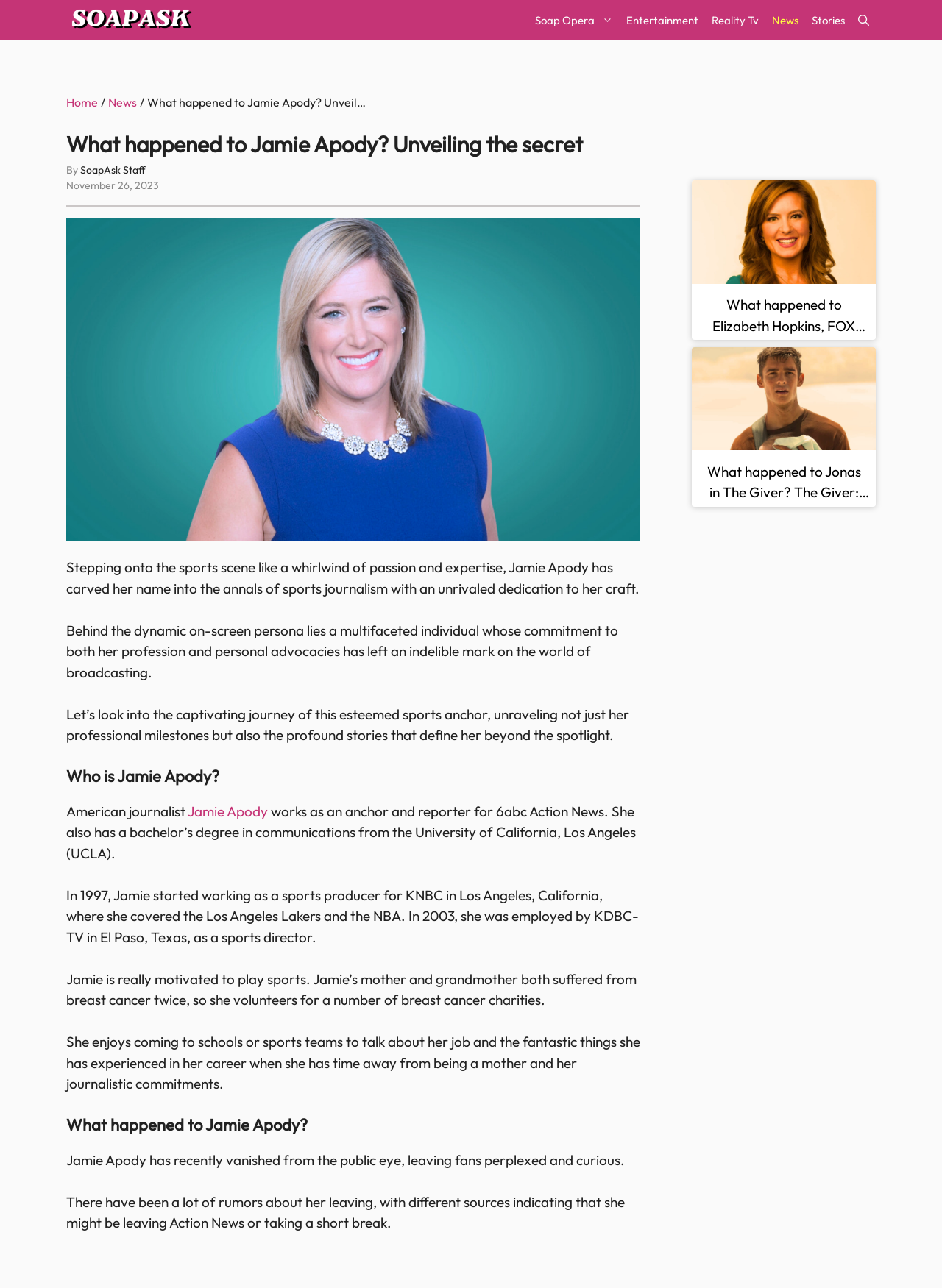Describe the webpage meticulously, covering all significant aspects.

The webpage is about Jamie Apody, a renowned sports anchor, and her mysterious disappearance. At the top of the page, there is a navigation bar with links to different categories, including "Soap Opera", "Entertainment", "Reality TV", "News", and "Stories". Below the navigation bar, there is a search bar link.

The main content of the page is divided into sections. The first section has a heading "What happened to Jamie Apody? Unveiling the secret" and a subheading with the date "November 26, 2023". Below the heading, there is an image related to Jamie Apody's career.

The next section has three paragraphs of text that describe Jamie Apody's career and personal life. The text is followed by a heading "Who is Jamie Apody?" and a brief description of her as an American journalist. There are also links to her name and a description of her work experience.

The following section has a heading "What happened to Jamie Apody?" and appears to be the main content of the page, but the text is not provided.

On the right side of the page, there are two complementary sections with images and links to other articles. The first section has an image and a link to an article about Elizabeth Hopkins, a FOX 25 anchor, and her departure. The second section has an image and a link to an article about the ending of the book and movie "The Giver".